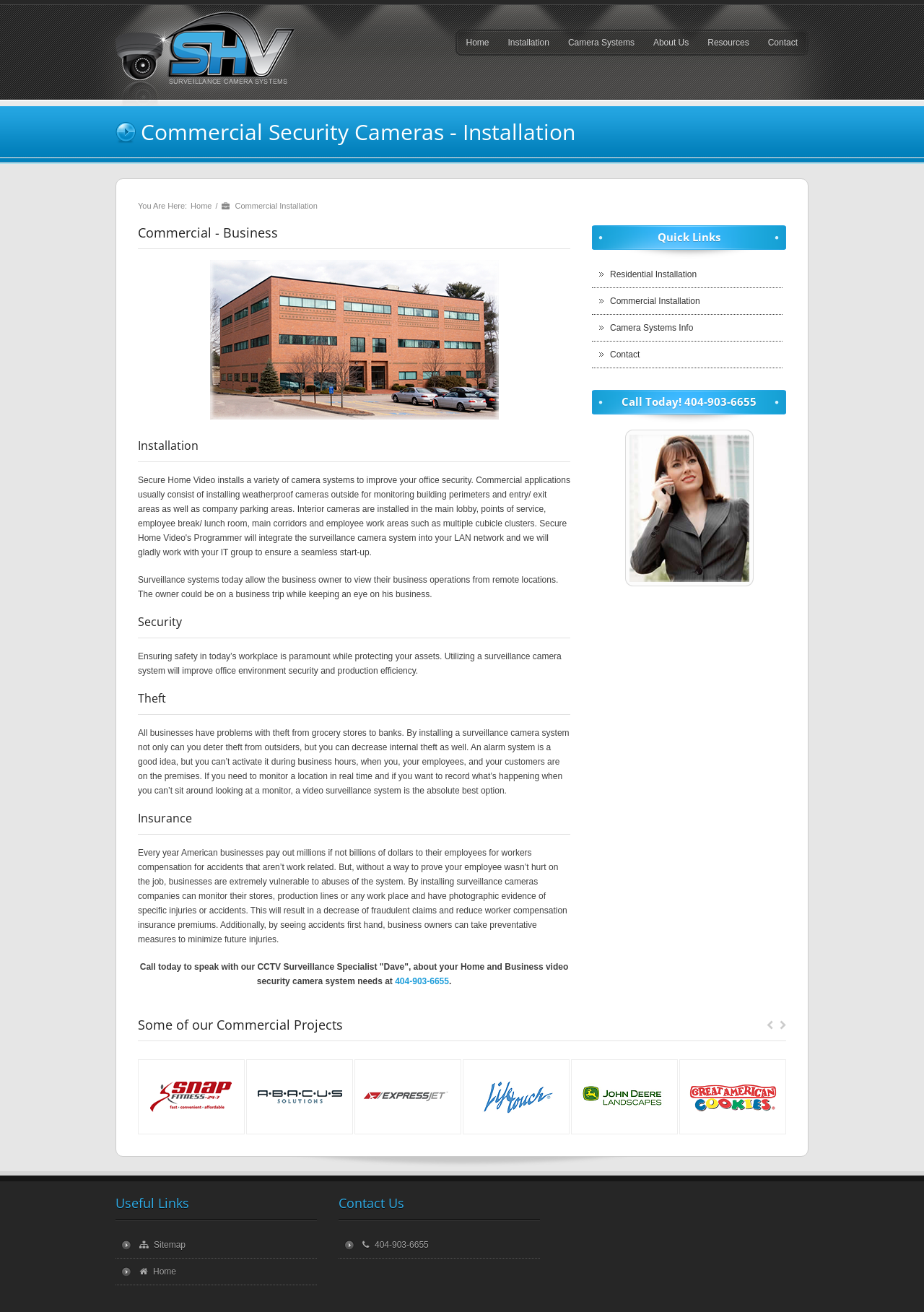Determine the primary headline of the webpage.

Commercial Security Cameras - Installation